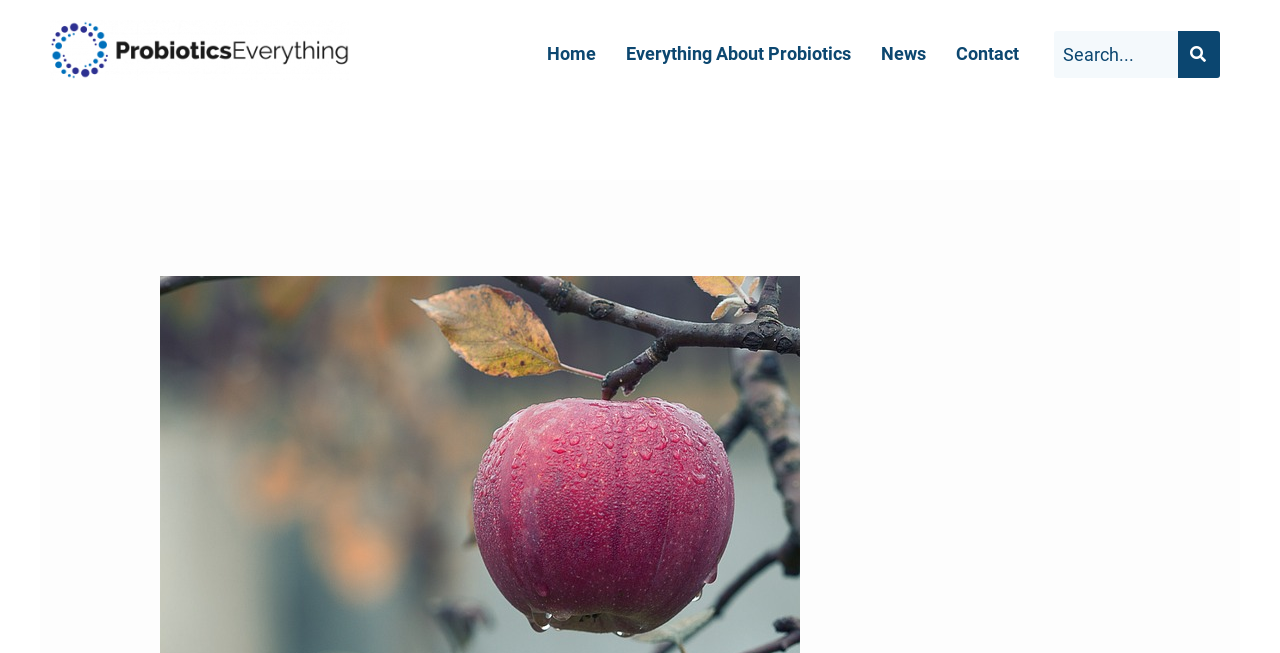Please reply to the following question with a single word or a short phrase:
What is the first menu item?

Home